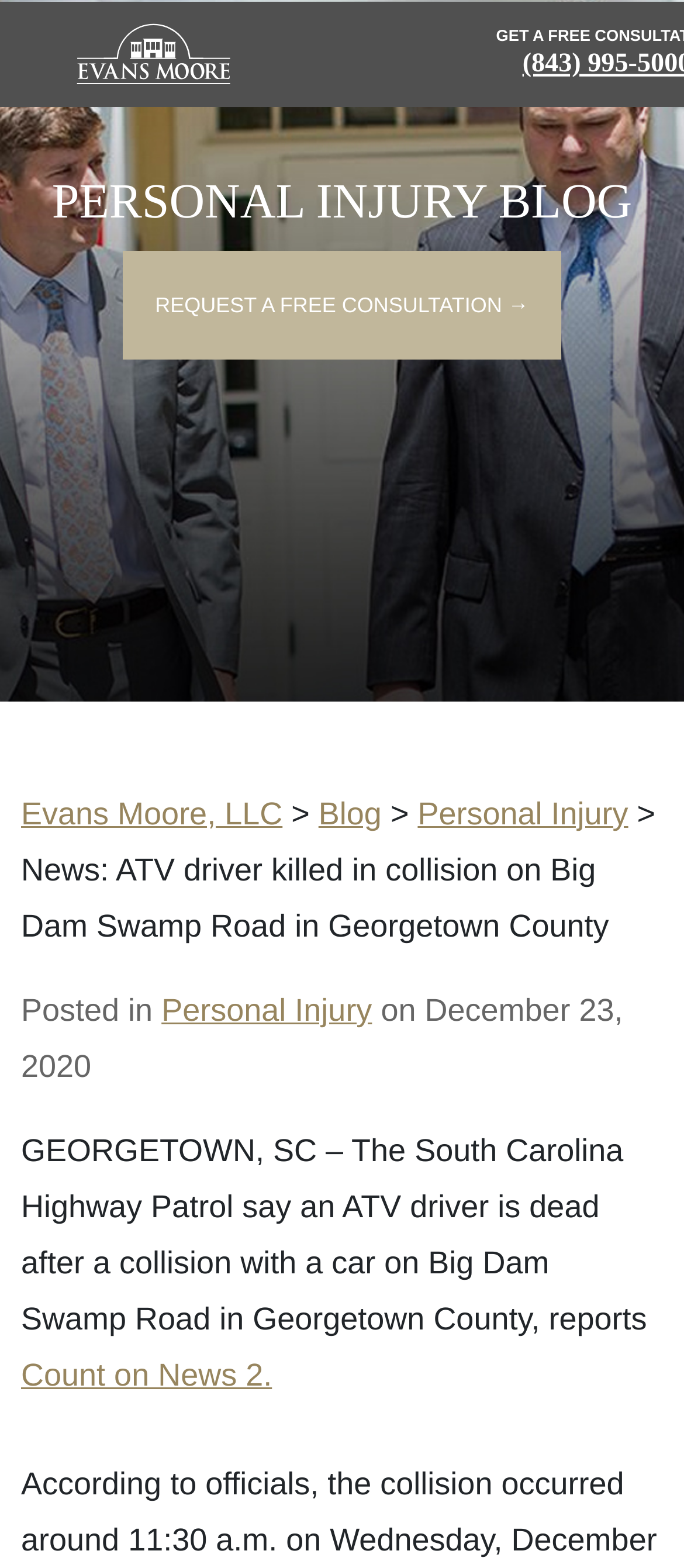What is the date of the incident?
Respond to the question with a well-detailed and thorough answer.

The date of the incident can be determined by reading the text in the StaticText element with the description 'on December 23, 2020'. This text explicitly mentions the date of the incident.